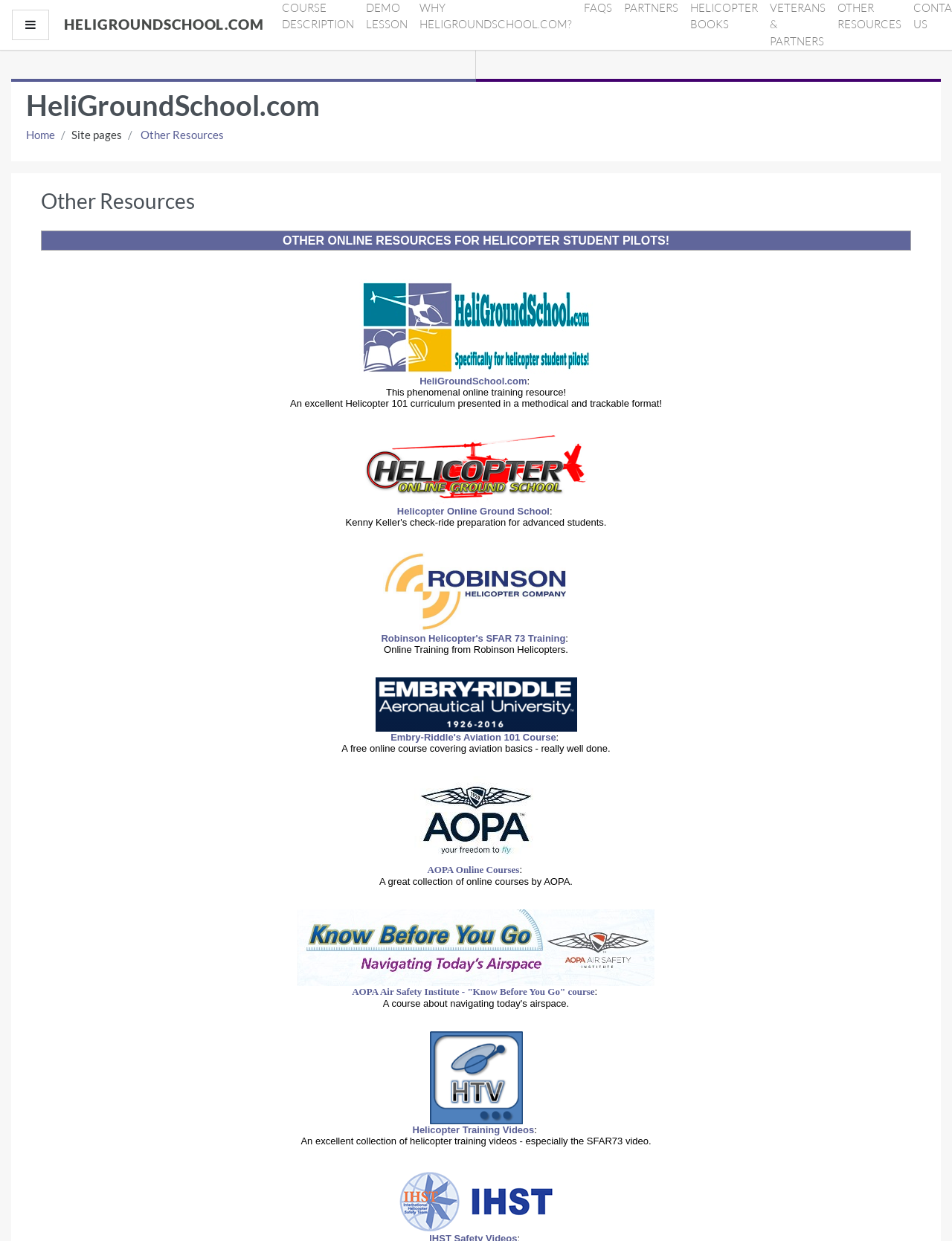Find the bounding box coordinates of the area that needs to be clicked in order to achieve the following instruction: "Read more about 'Robinson Helicopter's SFAR 73 Training'". The coordinates should be specified as four float numbers between 0 and 1, i.e., [left, top, right, bottom].

[0.4, 0.51, 0.594, 0.519]